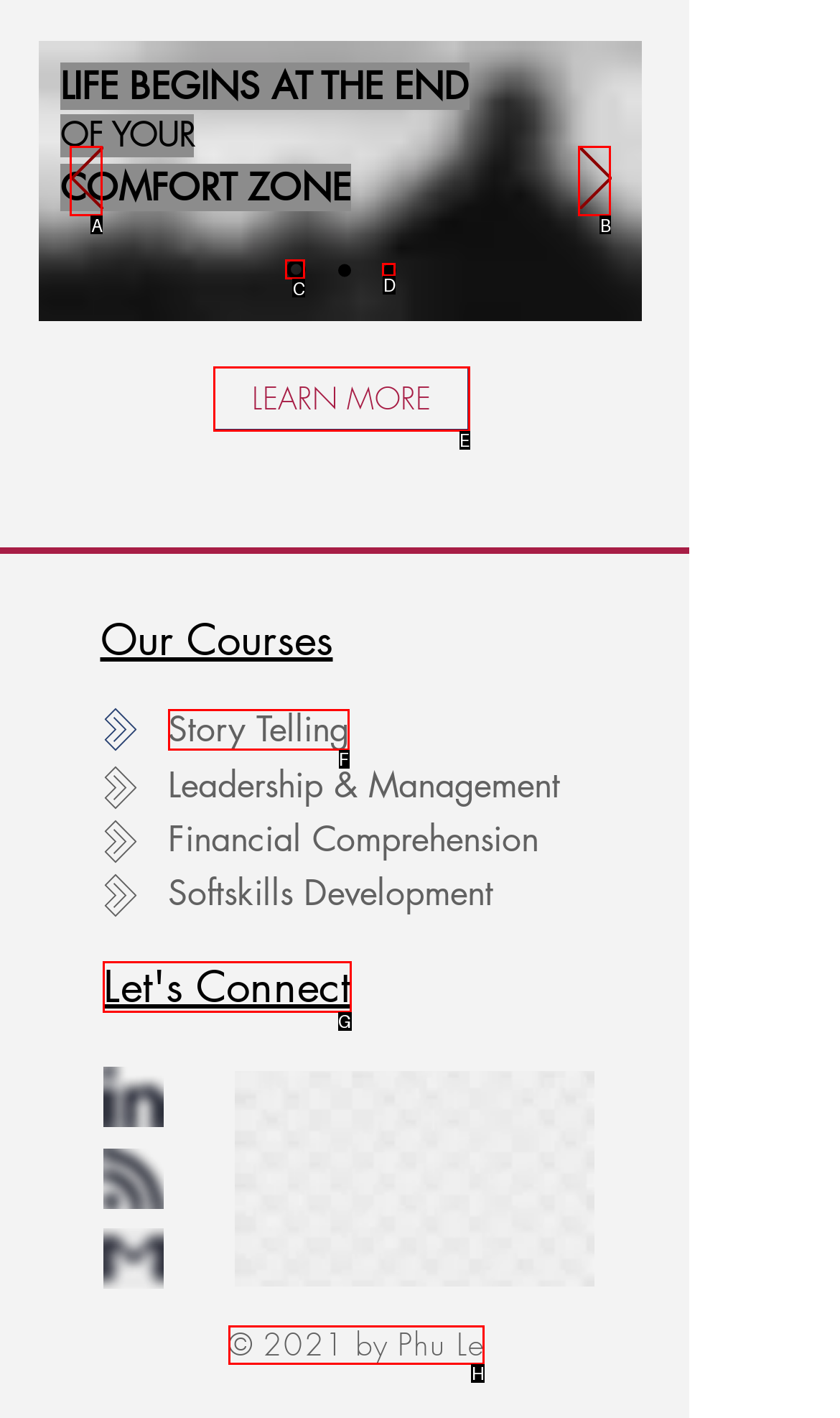To complete the instruction: connect with us, which HTML element should be clicked?
Respond with the option's letter from the provided choices.

G